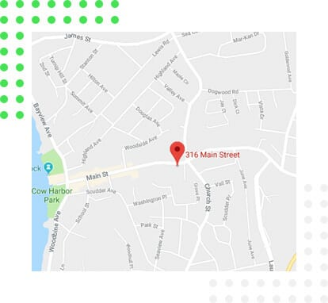What is the purpose of the map?
Provide a well-explained and detailed answer to the question.

The map serves as a visual representation of the geographical setting of the Northport Law Office, making it easier for clients and visitors to find the office and access the legal services provided there.